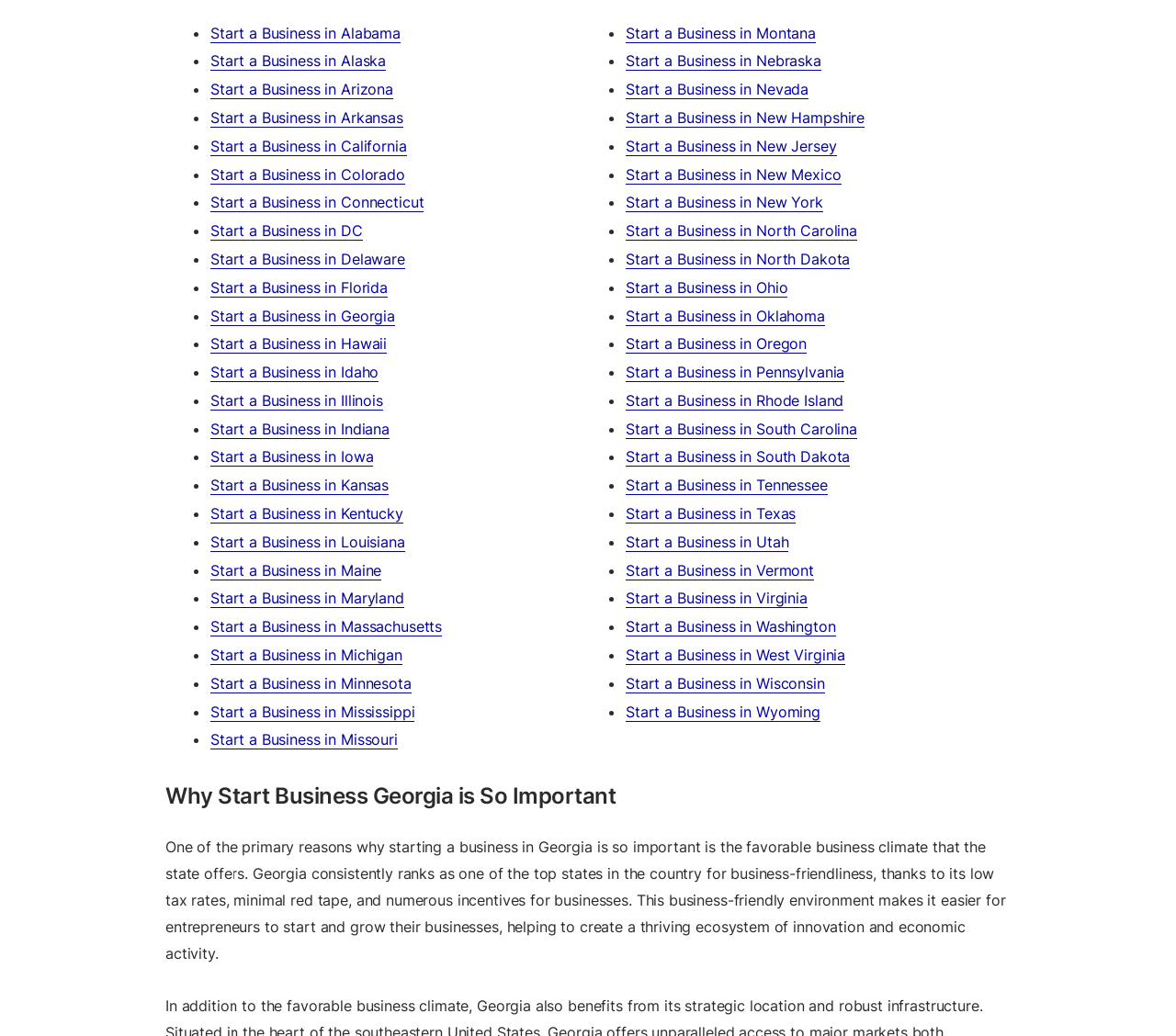Consider the image and give a detailed and elaborate answer to the question: 
What is the vertical position of the link 'Start a Business in California'?

I looked at the bounding box coordinates of the link 'Start a Business in California' and found that its y1 coordinate is 0.132, which indicates its vertical position.